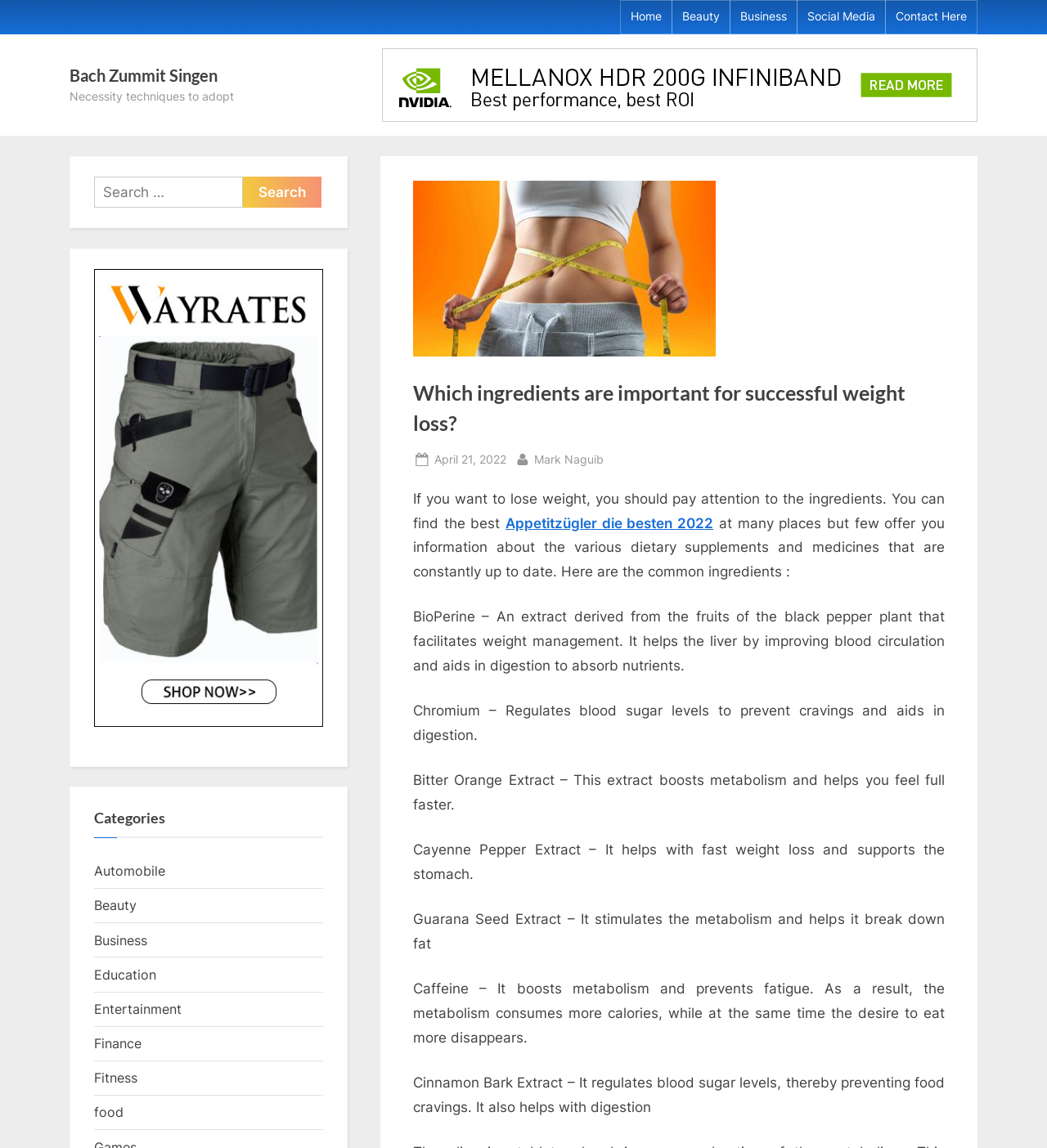What is the function of the search box?
Please respond to the question with a detailed and well-explained answer.

I found a search box on the webpage with a label 'Search for:' and a button 'Search', which suggests that it is used to search for content on the website.